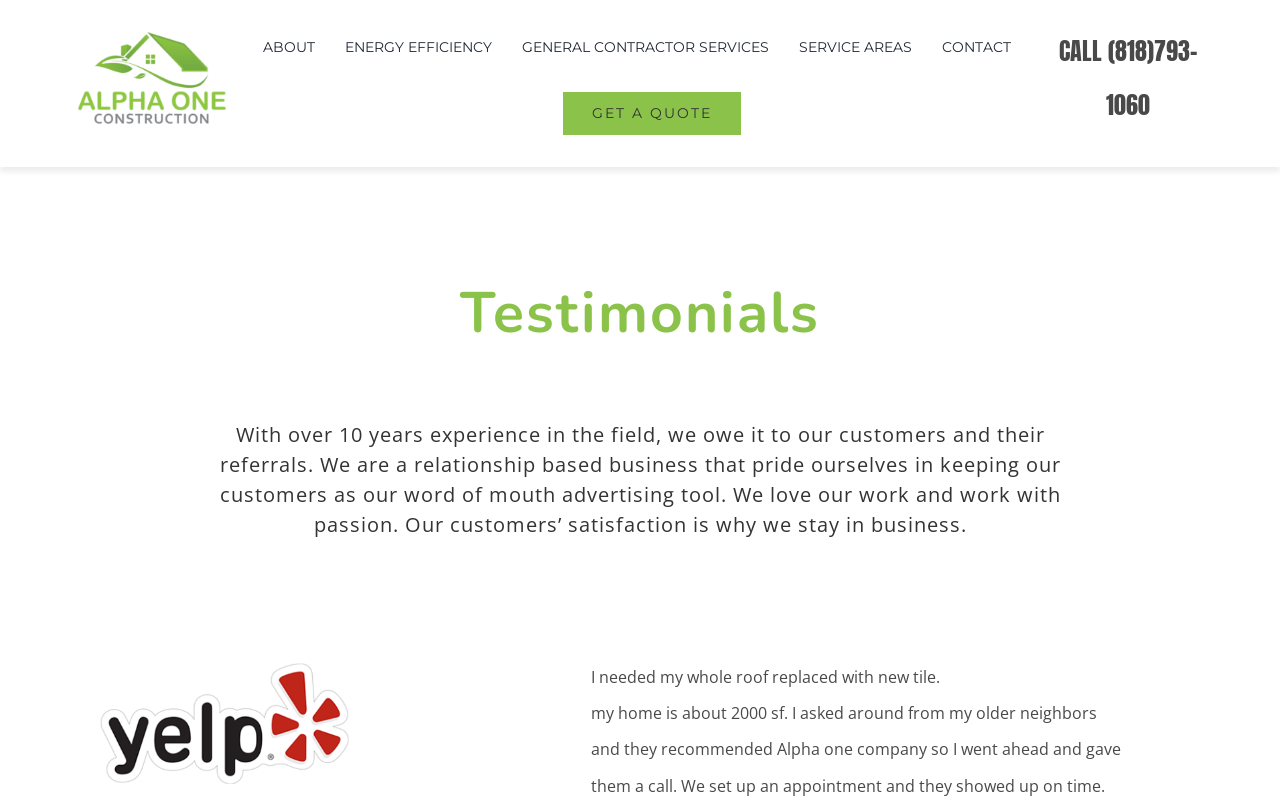Given the description of a UI element: "CONTACT", identify the bounding box coordinates of the matching element in the webpage screenshot.

[0.736, 0.023, 0.79, 0.097]